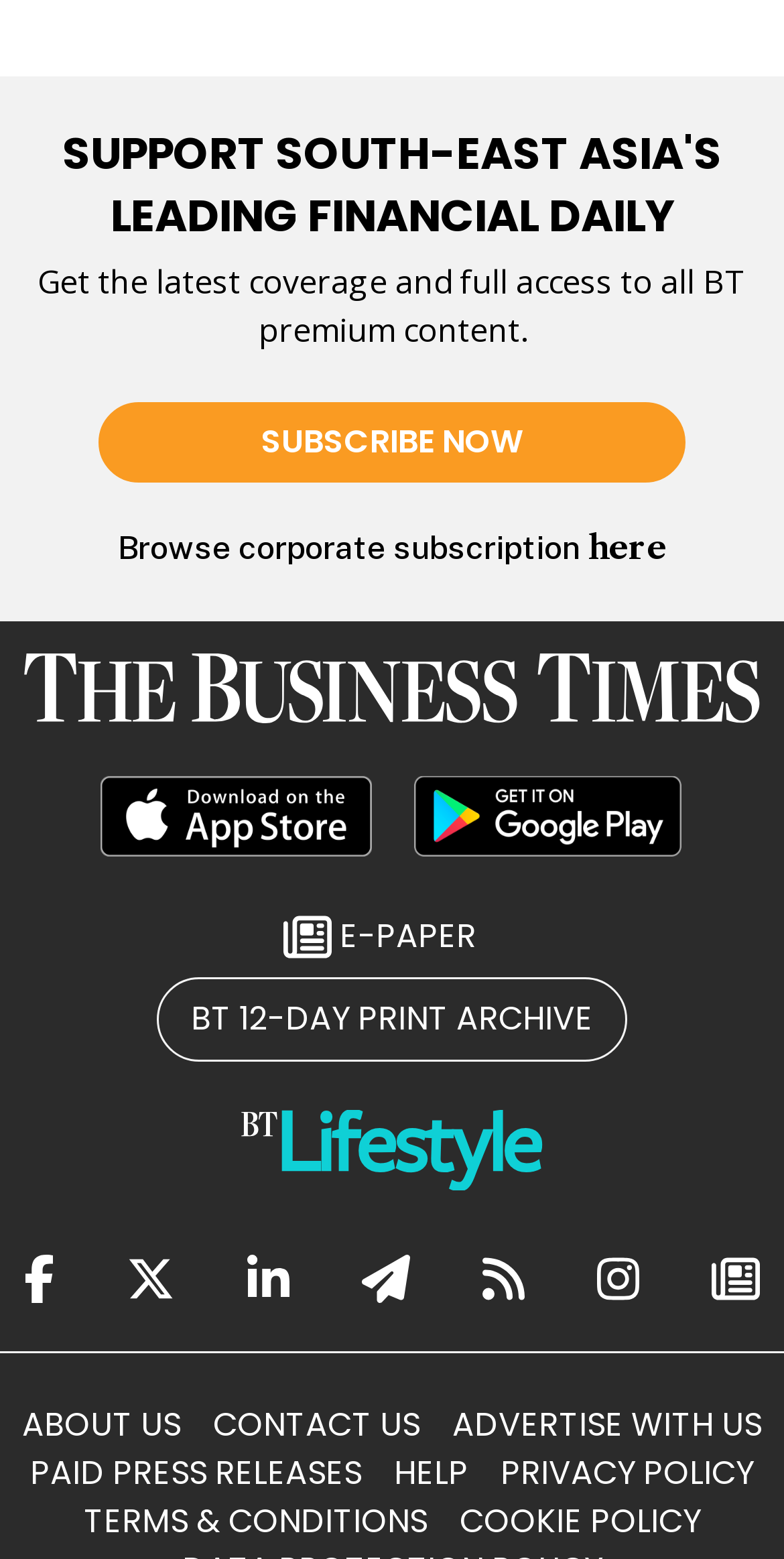Identify the bounding box coordinates of the clickable region to carry out the given instruction: "Browse corporate subscription".

[0.15, 0.34, 0.75, 0.364]